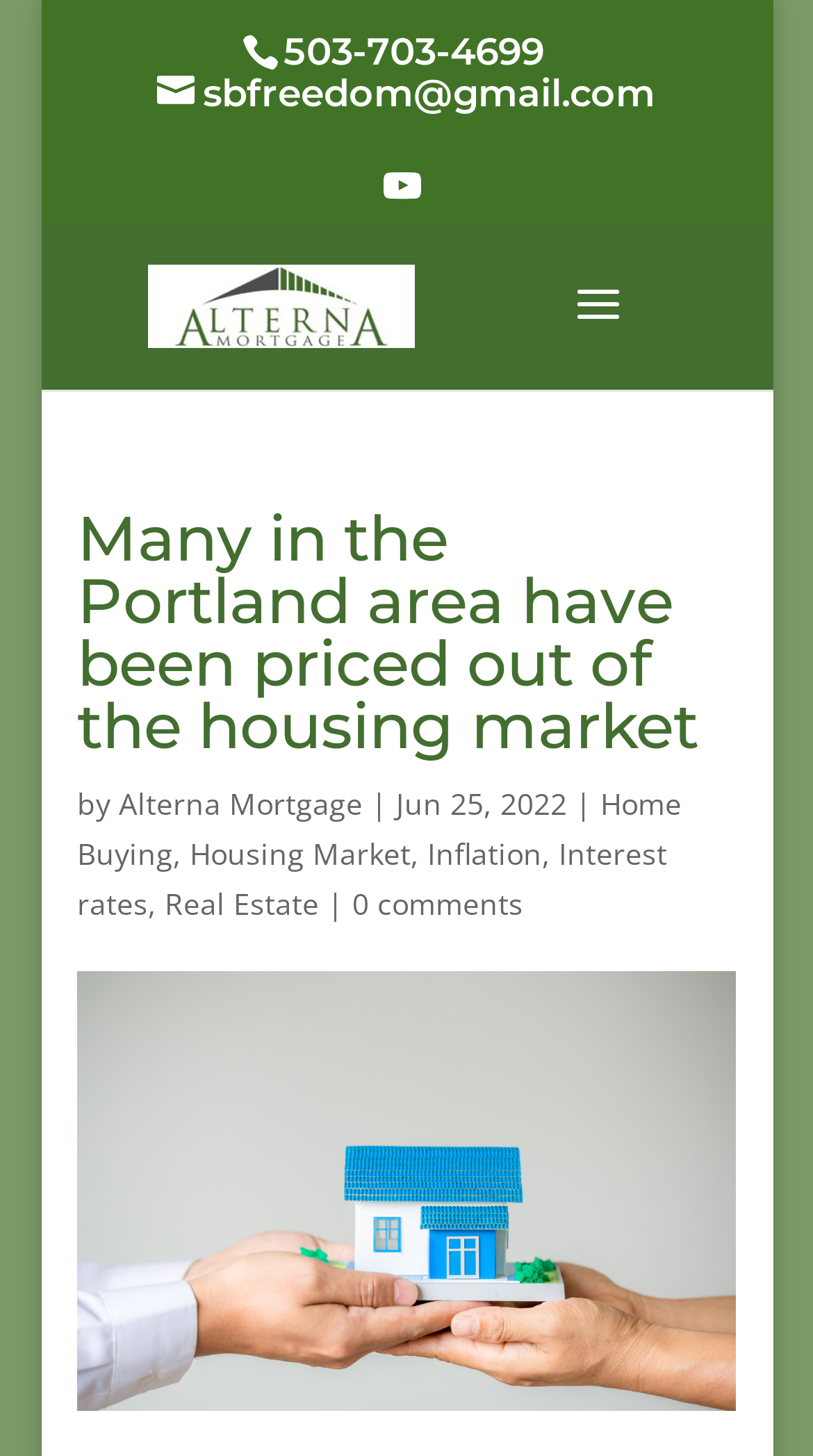Locate and generate the text content of the webpage's heading.

Many in the Portland area have been priced out of the housing market